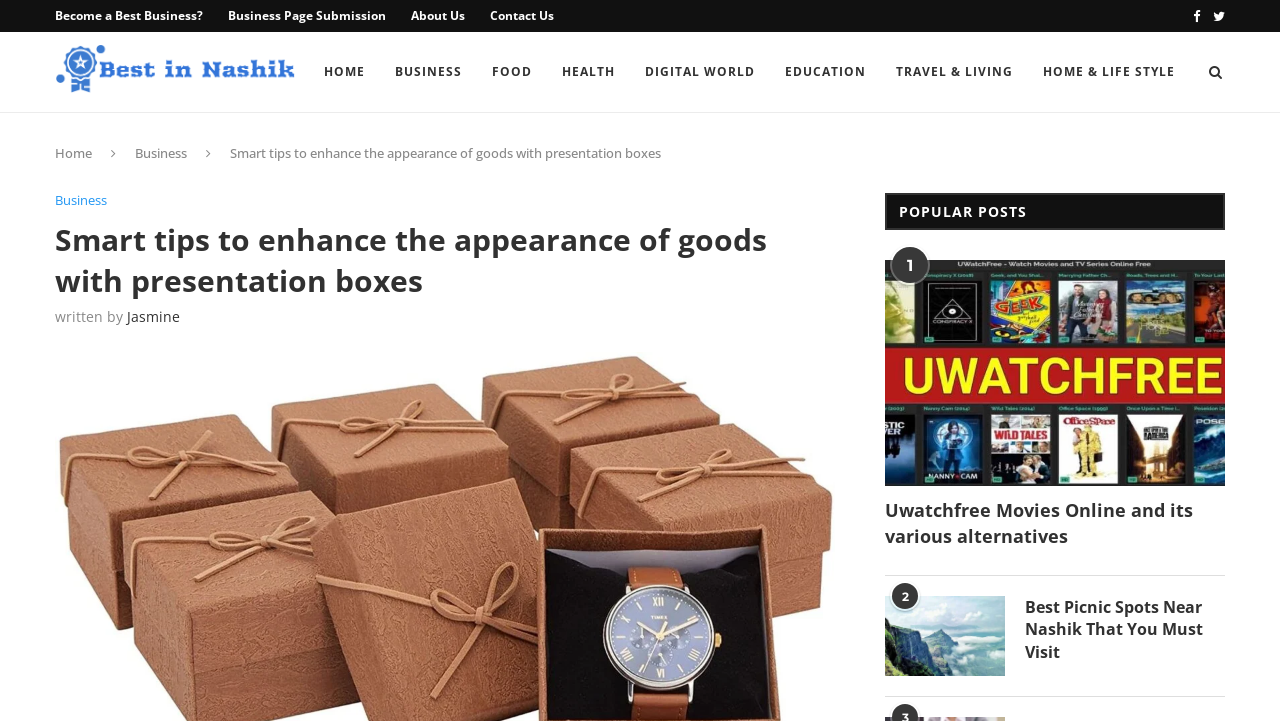Offer a meticulous description of the webpage's structure and content.

The webpage appears to be a blog or article page, with a focus on providing tips and information related to presentation boxes and business. At the top of the page, there are several links to different sections, including "Become a Best Business?", "Business Page Submission", "About Us", and "Contact Us". 

To the right of these links, there are two social media icons. Below these links, there is a table with a row of links, including "Best in Nashik", "HOME", "BUSINESS", "FOOD", "HEALTH", "DIGITAL WORLD", "EDUCATION", "TRAVEL & LIVING", and "HOME & LIFE STYLE". 

On the left side of the page, there are two columns of links, with the first column including "Home" and "Business", and the second column including the title of the page, "Smart tips to enhance the appearance of goods with presentation boxes", written by "Jasmine". 

Below the title, there is a heading that reads "POPULAR POSTS", followed by two article summaries, including "Uwatchfree Movies Online and its various alternatives" and "Best Picnic Spots Near Nashik That You Must Visit". Each summary includes a link to the full article and a heading with the article title.